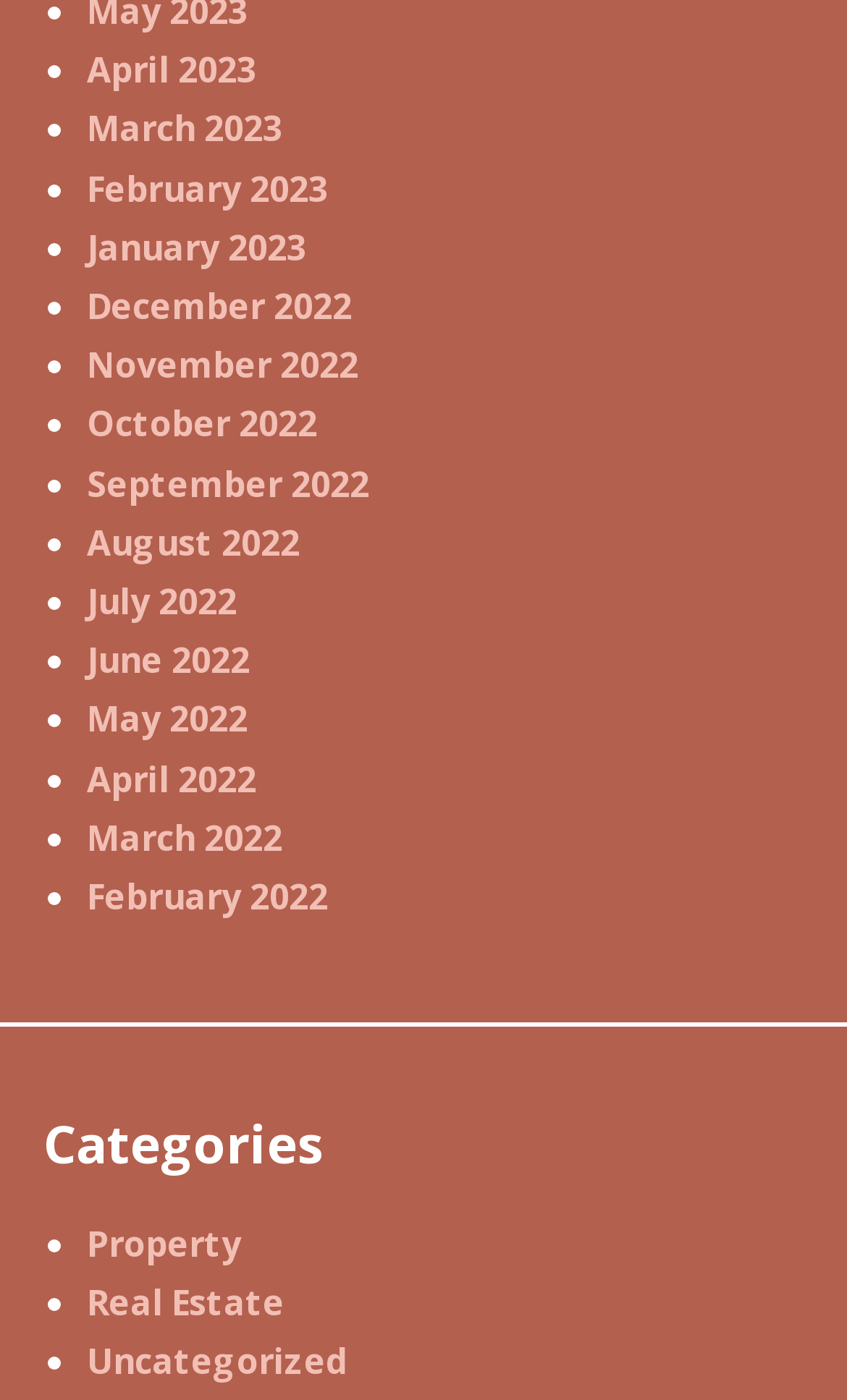Please specify the bounding box coordinates of the clickable section necessary to execute the following command: "View Categories".

[0.051, 0.795, 0.949, 0.838]